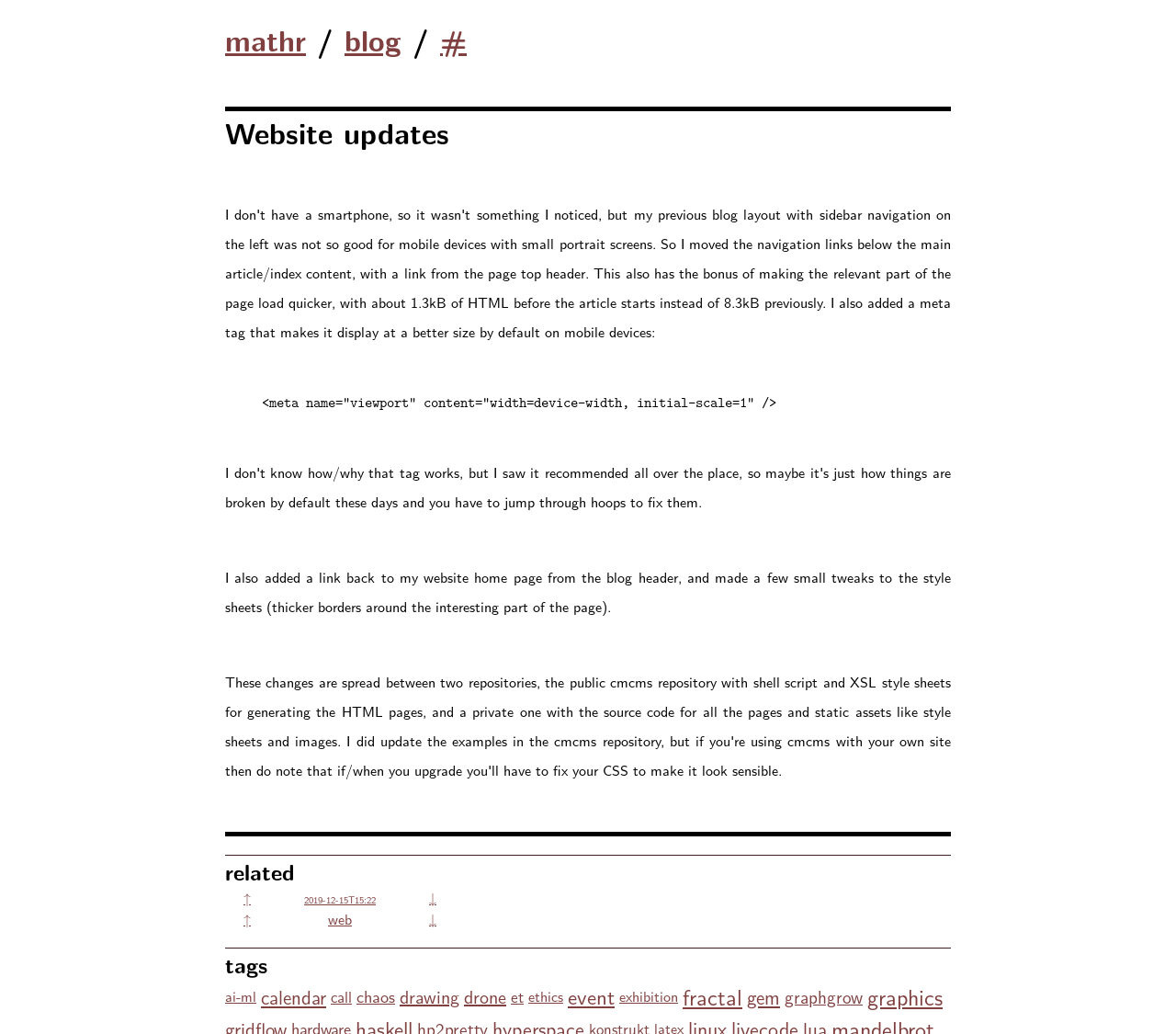Please provide the bounding box coordinates for the element that needs to be clicked to perform the instruction: "go to mathr homepage". The coordinates must consist of four float numbers between 0 and 1, formatted as [left, top, right, bottom].

[0.191, 0.018, 0.26, 0.059]